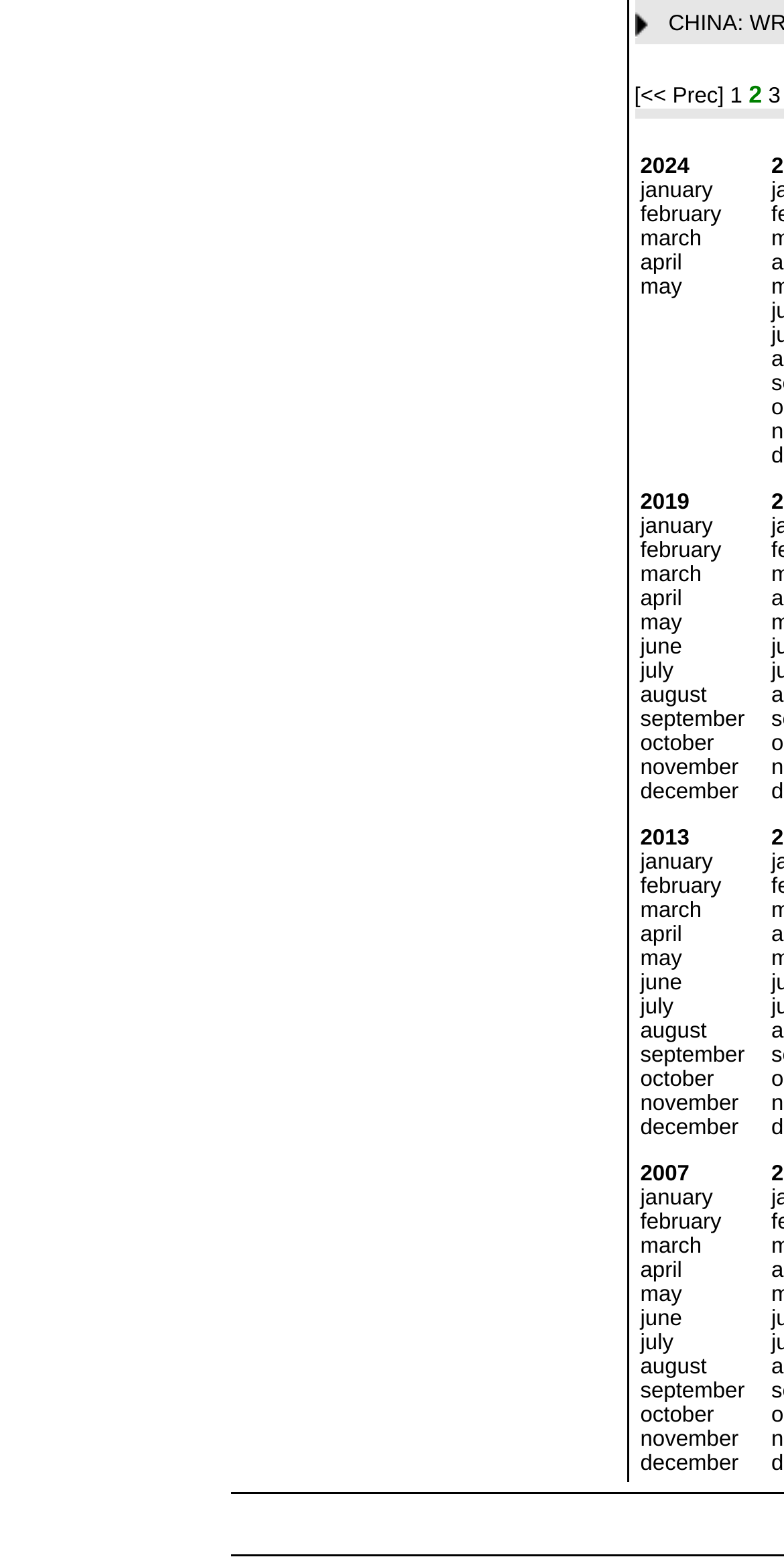Please locate the clickable area by providing the bounding box coordinates to follow this instruction: "Click on the '<< Prec' link".

[0.809, 0.054, 0.931, 0.07]